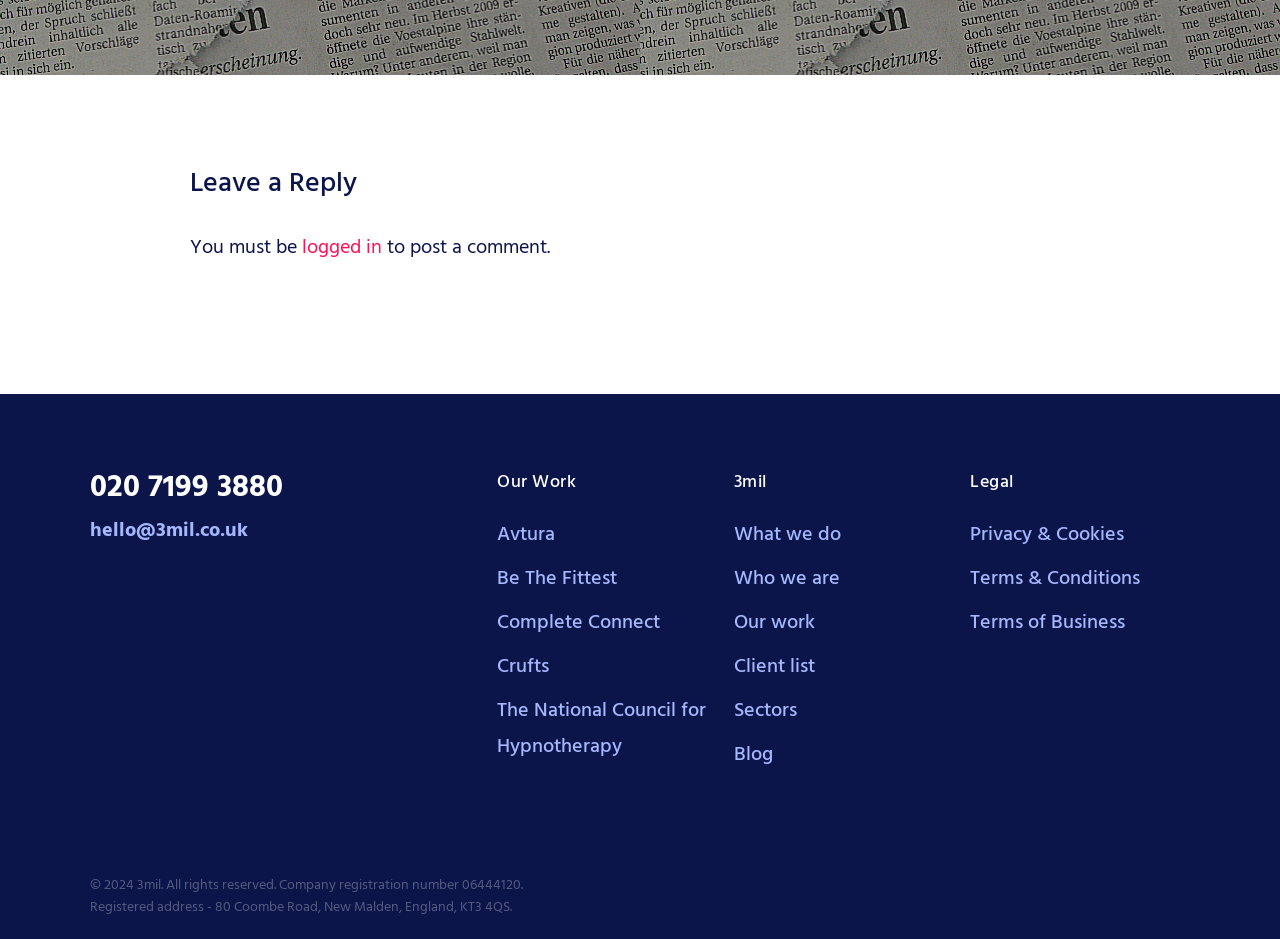What is the phone number on the webpage?
From the image, respond with a single word or phrase.

020 7199 3880